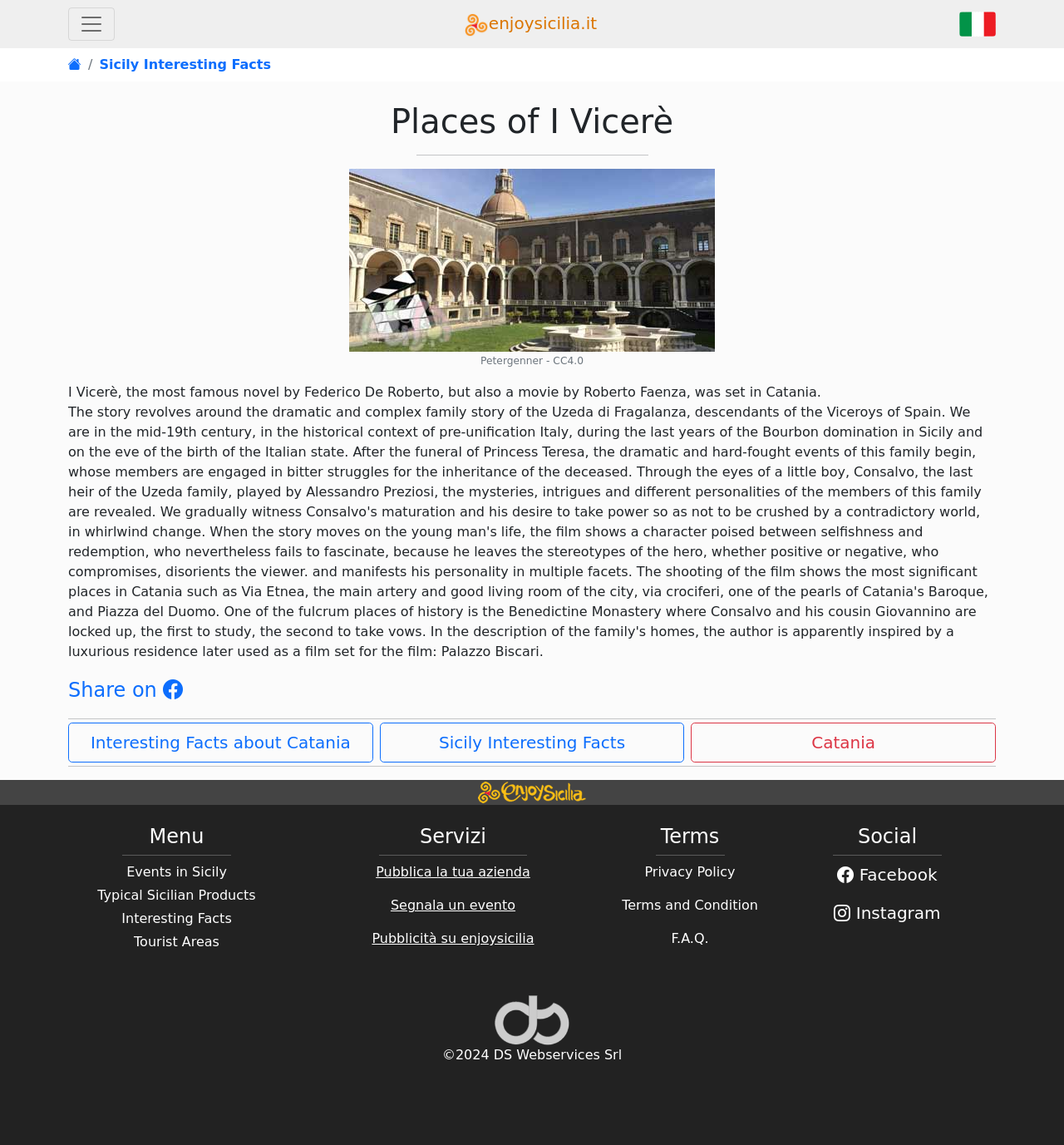Extract the primary header of the webpage and generate its text.

Places of I Vicerè